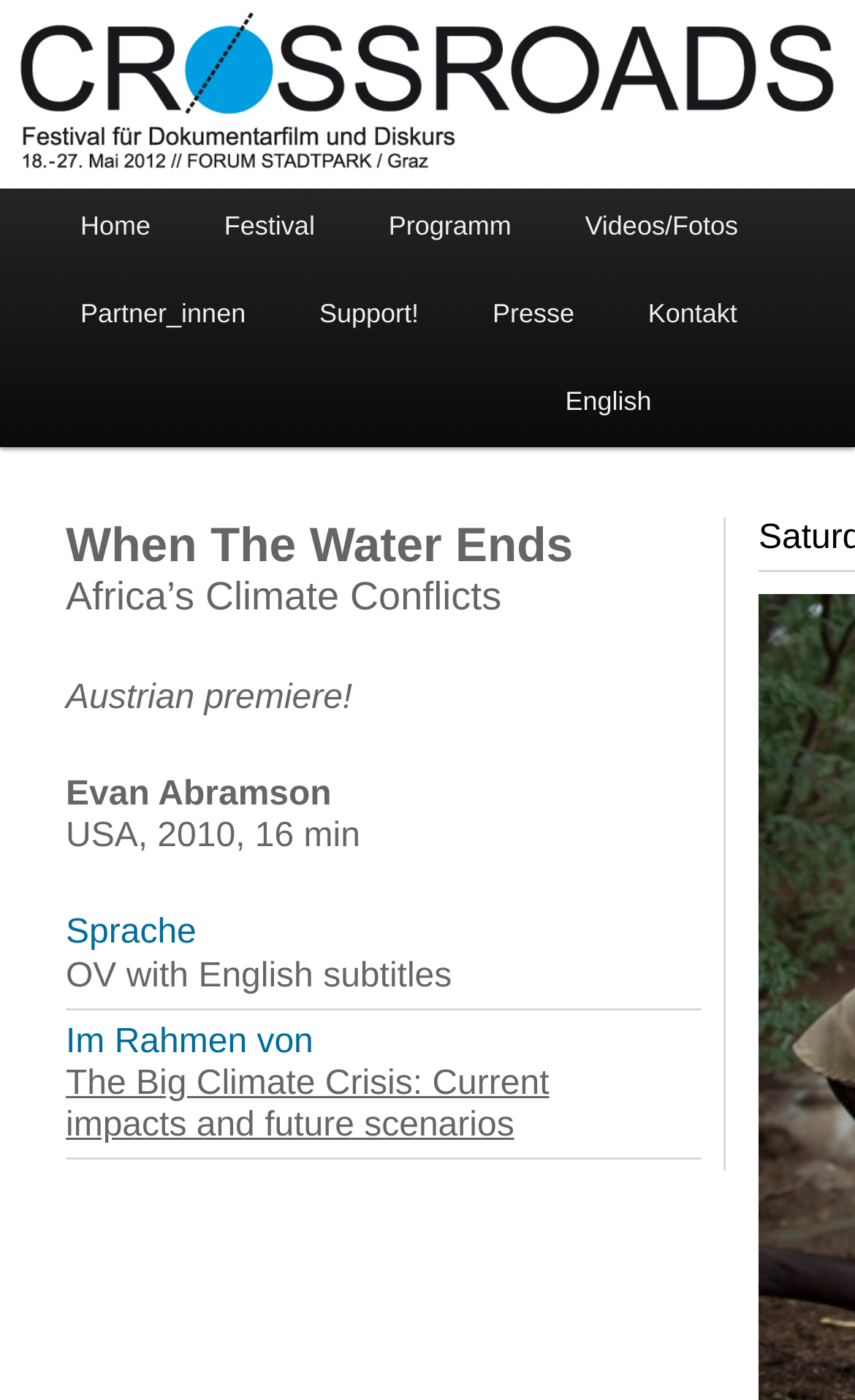Determine the bounding box coordinates of the region to click in order to accomplish the following instruction: "Go to the 'Festival' page". Provide the coordinates as four float numbers between 0 and 1, specifically [left, top, right, bottom].

[0.219, 0.131, 0.411, 0.194]